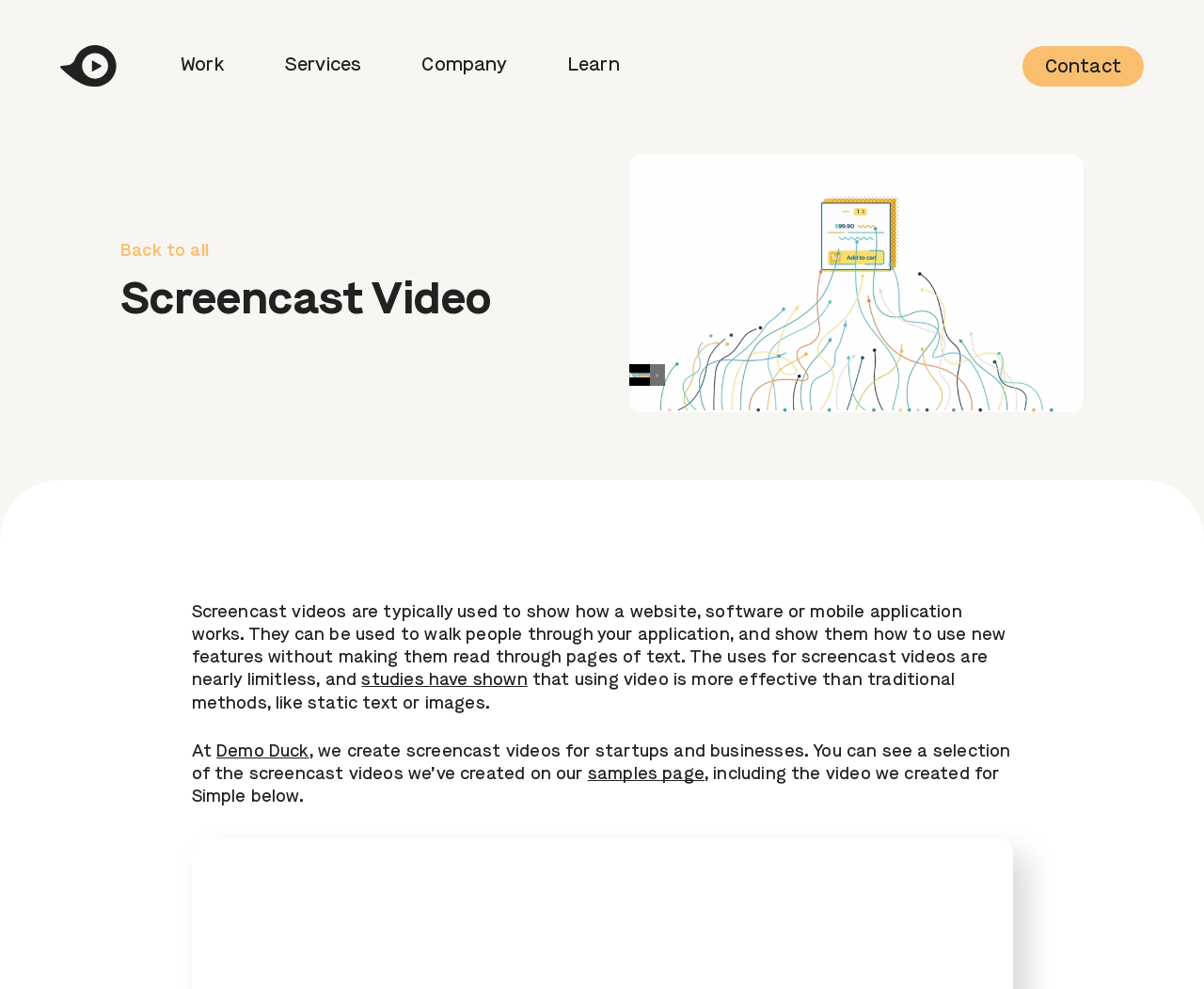Kindly determine the bounding box coordinates of the area that needs to be clicked to fulfill this instruction: "Go to 'Demo Duck'".

[0.18, 0.751, 0.257, 0.768]